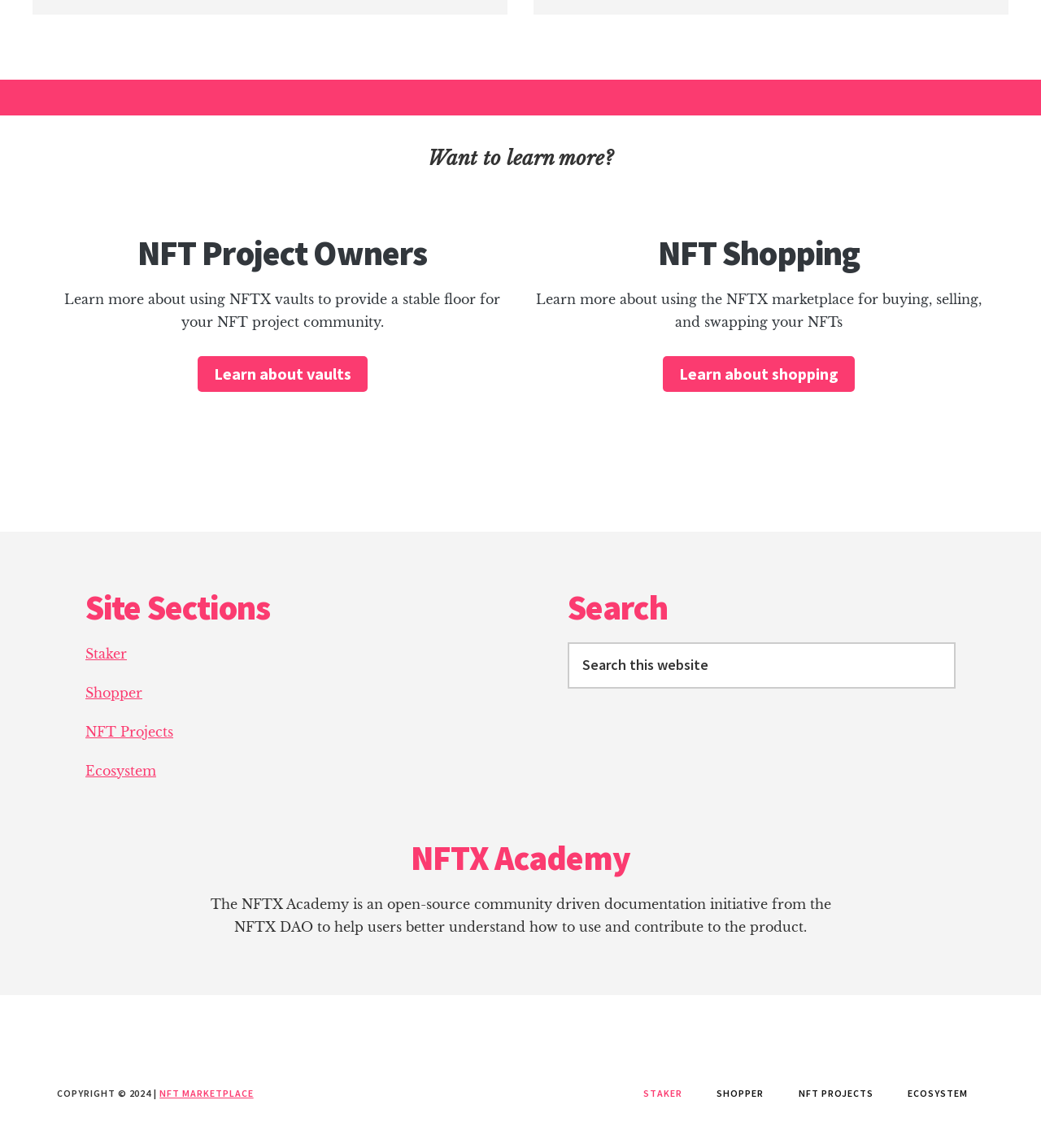Could you provide the bounding box coordinates for the portion of the screen to click to complete this instruction: "Learn about vaults"?

[0.189, 0.31, 0.353, 0.341]